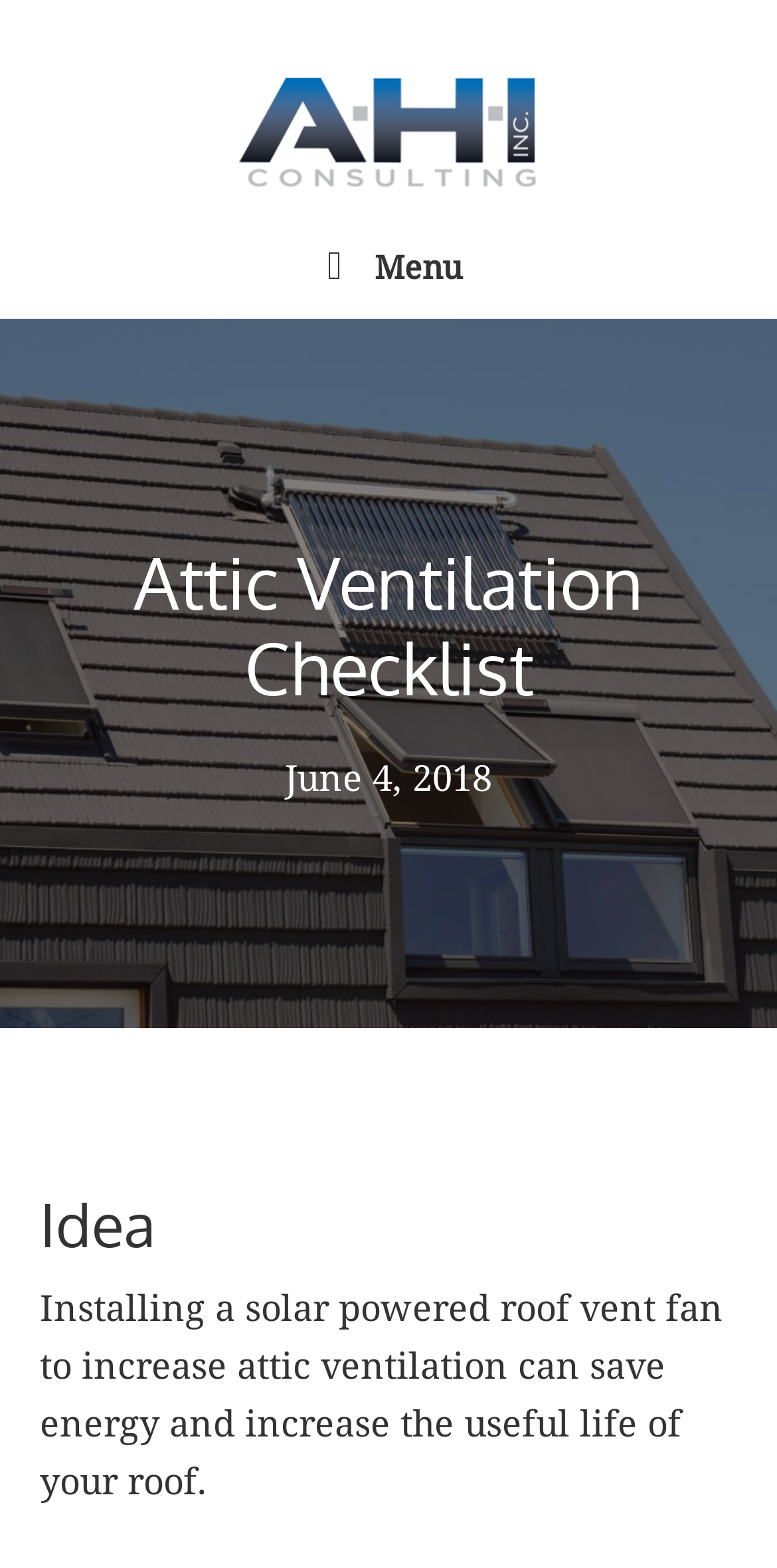Extract the bounding box coordinates of the UI element described: "Menu". Provide the coordinates in the format [left, top, right, bottom] with values ranging from 0 to 1.

[0.05, 0.137, 0.95, 0.203]